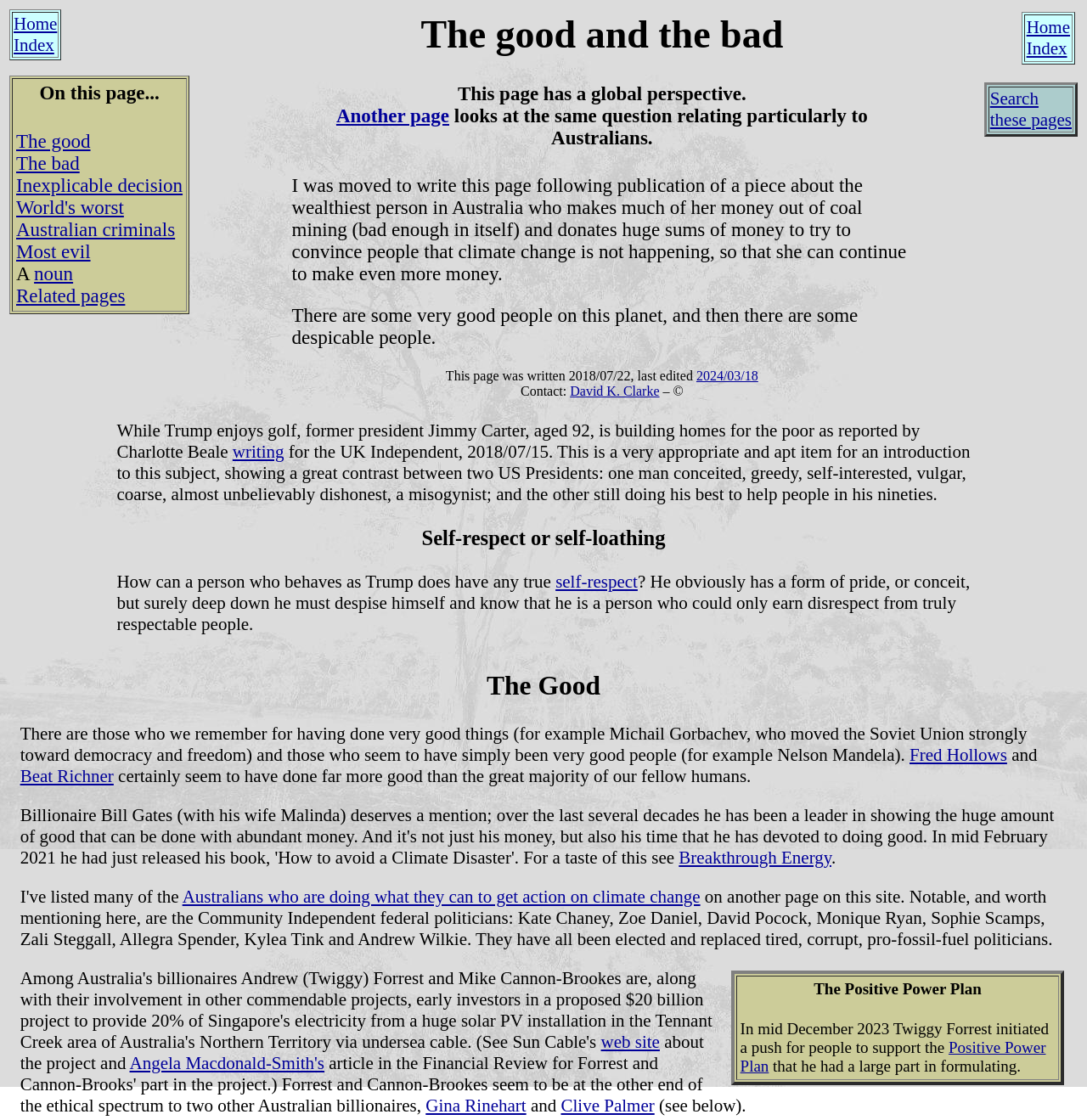What is the name of the former US president mentioned in the webpage?
Using the image as a reference, answer the question in detail.

The webpage mentions Jimmy Carter as an example of a good person, stating that he is building homes for the poor at the age of 92. This suggests that Jimmy Carter is a former US president who is known for his charitable work.